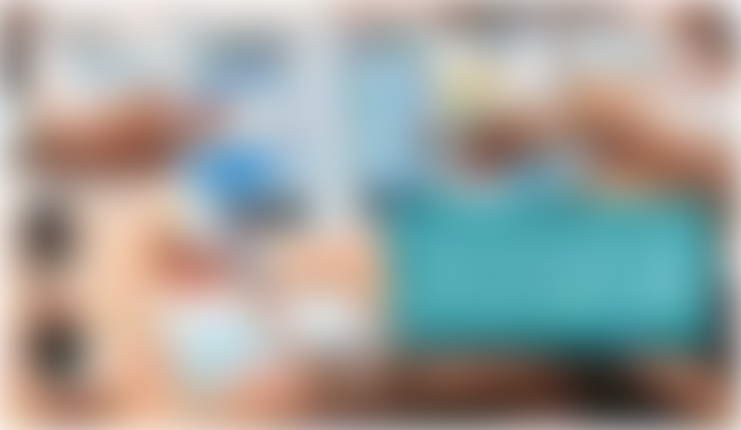Give a detailed explanation of what is happening in the image.

The image titled "translation project management" visually represents a workspace focused on effective collaboration and process management in translation projects. It showcases a well-organized desk with various items commonly associated with project management tasks. On the left, there are colorful sticky notes, a smartphone, and a laptop, indicating a dynamic and mobile approach to managing translation tasks. The right side features a prominent turquoise workspace, possibly a digital screen displaying project details or progress reports. Hands are visible, actively engaging with the materials, which emphasizes a collaborative effort in the translation process. Overall, the image captures the essence of efficient project management in a modern, visually appealing format.